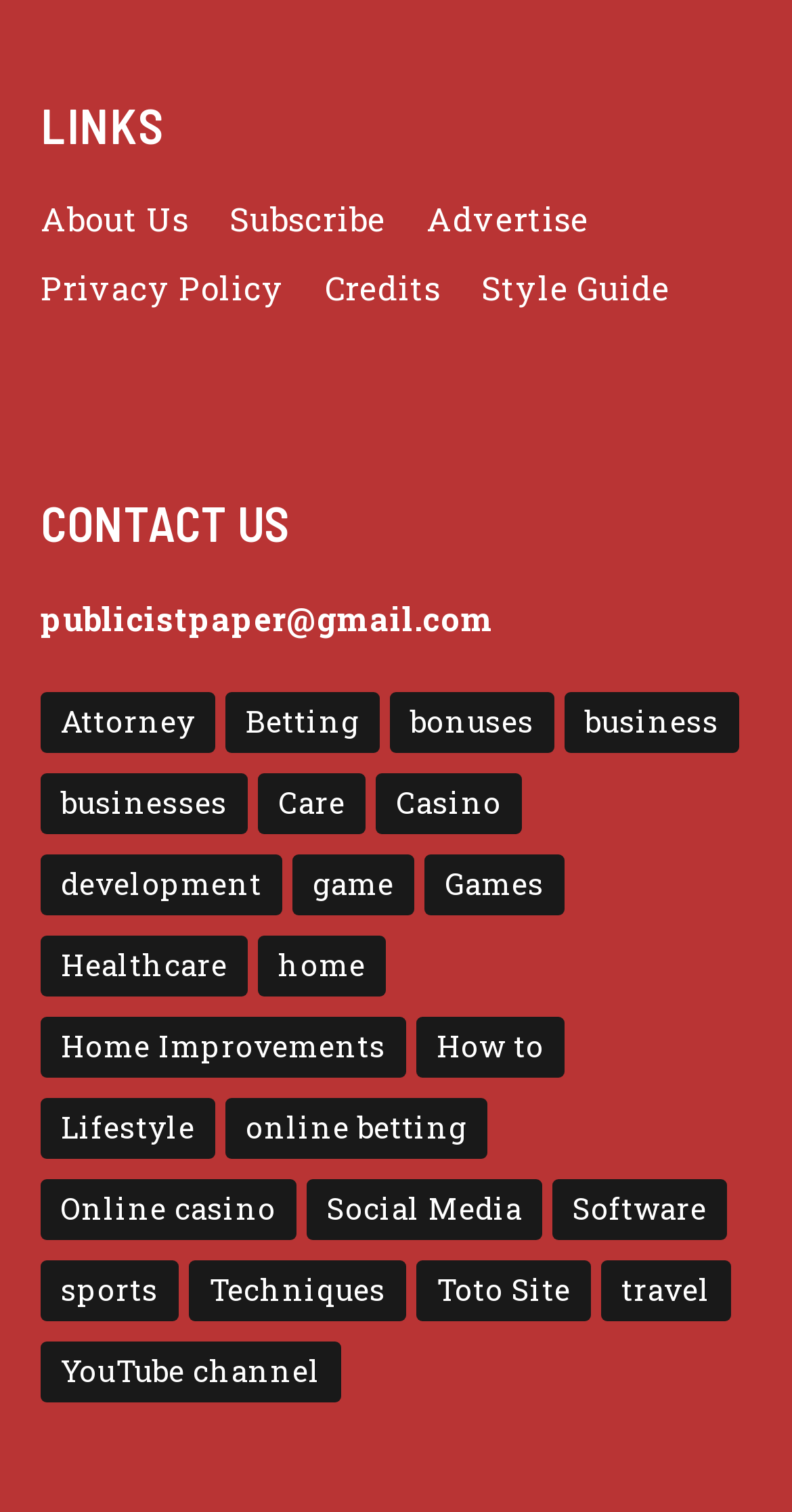Find the bounding box coordinates of the clickable area required to complete the following action: "Click on About Us".

[0.051, 0.131, 0.238, 0.159]